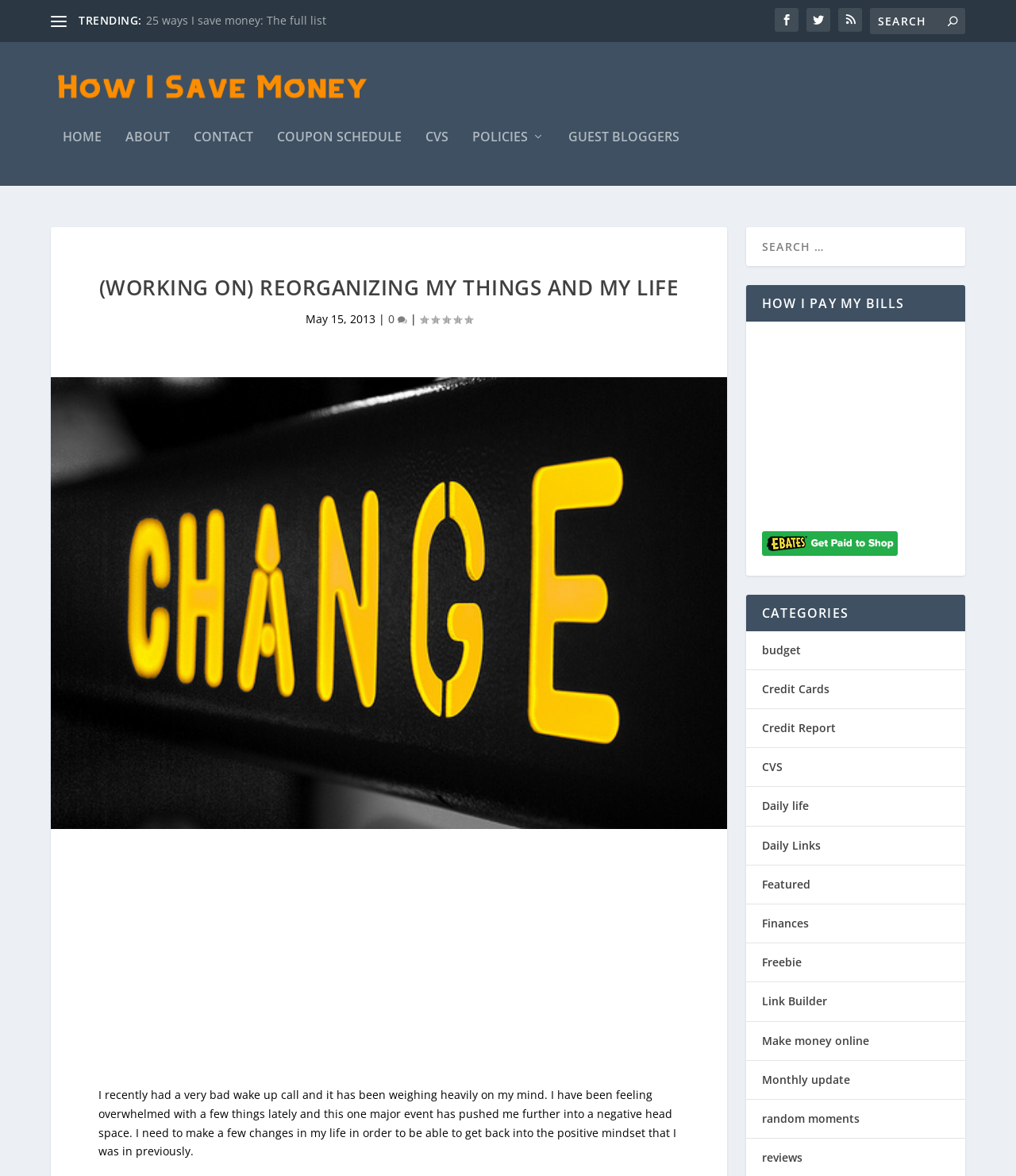Please identify the bounding box coordinates of the region to click in order to complete the given instruction: "Check the trending topics". The coordinates should be four float numbers between 0 and 1, i.e., [left, top, right, bottom].

[0.077, 0.012, 0.139, 0.024]